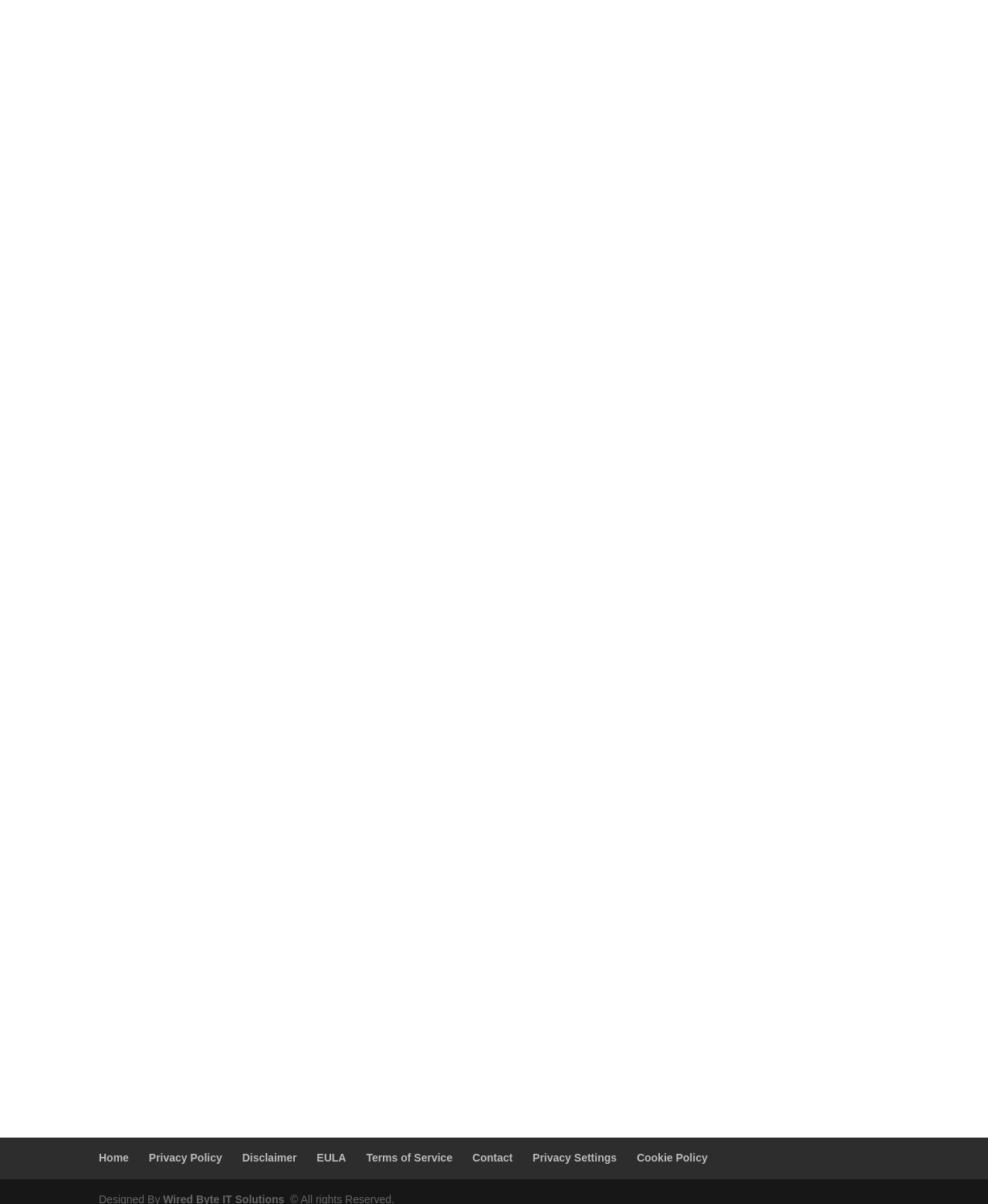Given the description of a UI element: "Cookie Policy", identify the bounding box coordinates of the matching element in the webpage screenshot.

[0.644, 0.956, 0.716, 0.967]